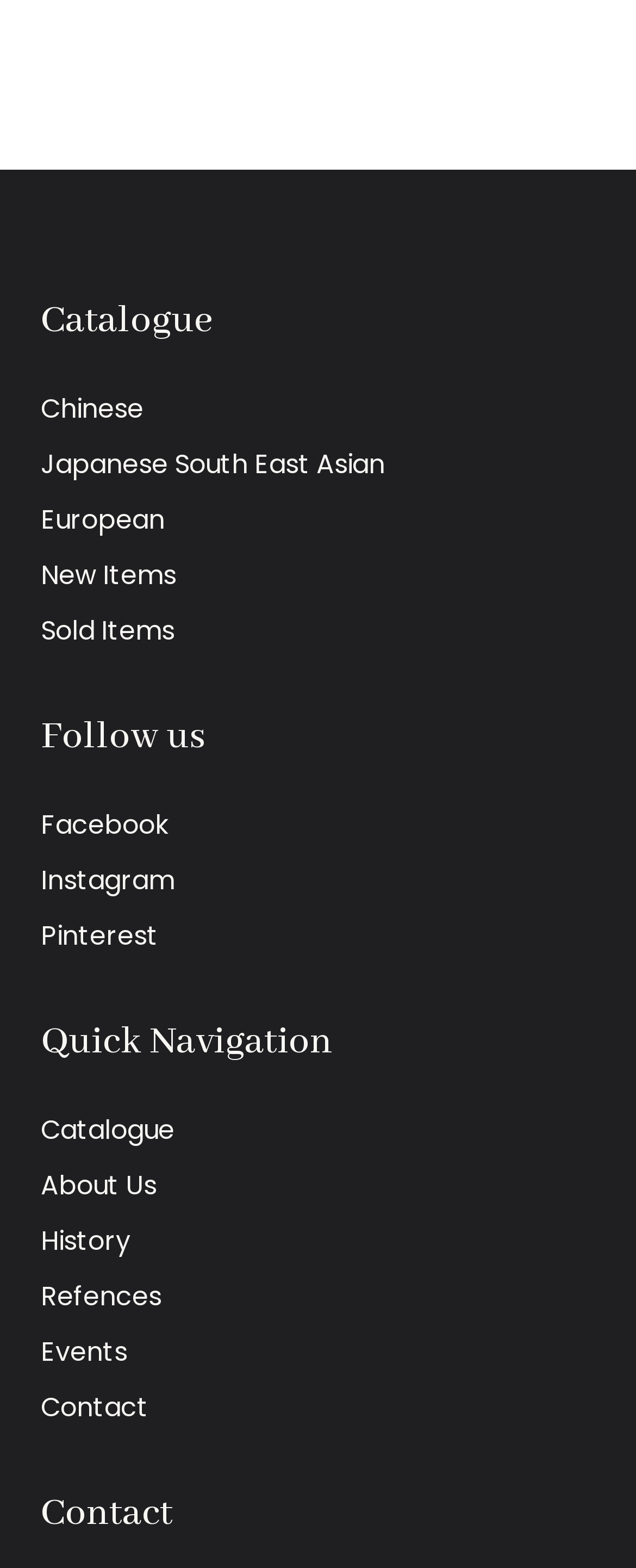How many social media links are there?
Please give a detailed and thorough answer to the question, covering all relevant points.

There are three social media links, namely 'Facebook', 'Instagram', and 'Pinterest', which are located at the middle of the webpage, with bounding boxes of [0.064, 0.514, 0.267, 0.538], [0.064, 0.55, 0.274, 0.574], and [0.064, 0.585, 0.249, 0.609] respectively.